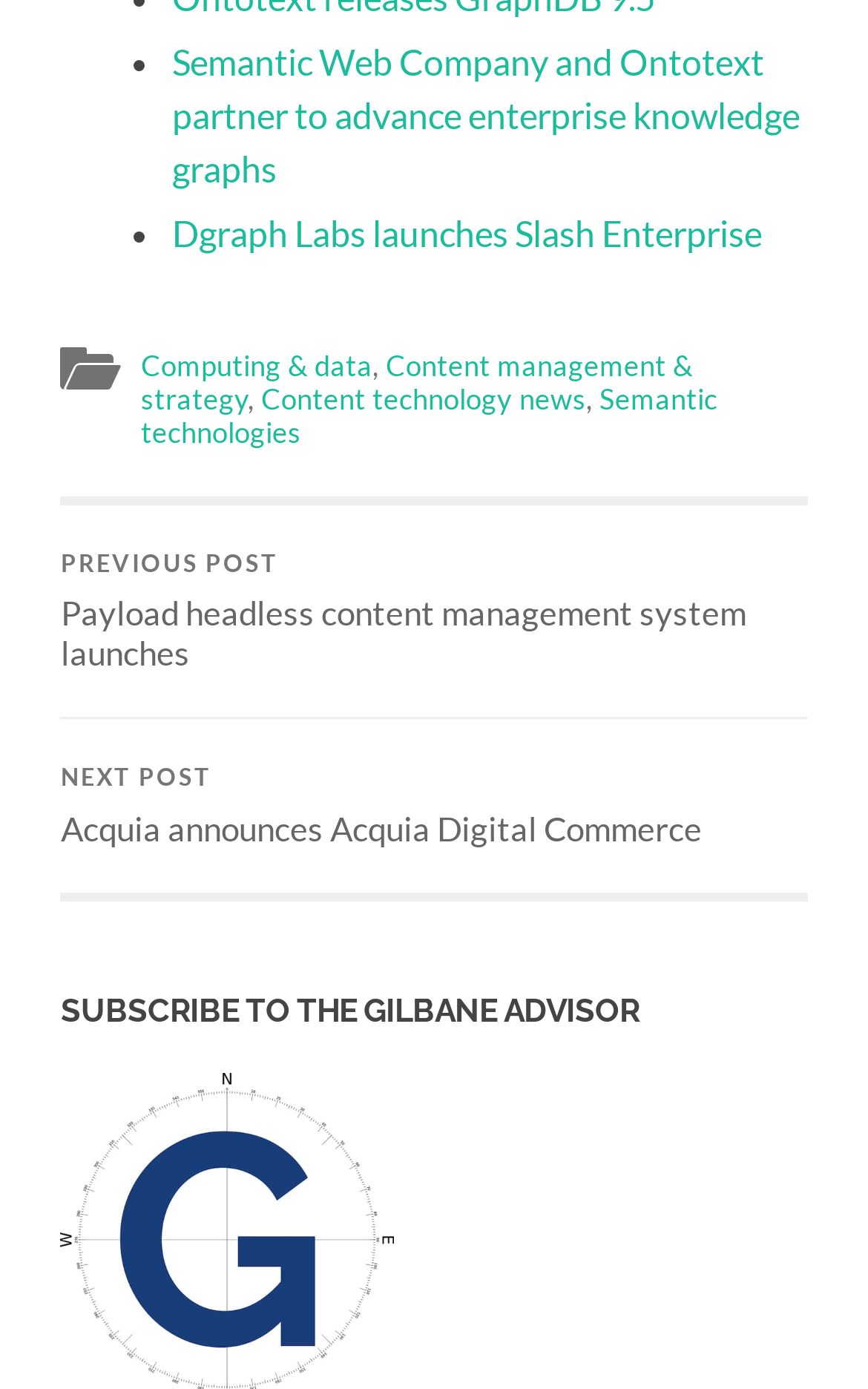Carefully observe the image and respond to the question with a detailed answer:
What categories are listed at the bottom of the page?

I looked at the links at the bottom of the webpage, which appear to be categories. There are four categories listed: 'Computing & data', 'Content management & strategy', 'Content technology news', and 'Semantic technologies'.